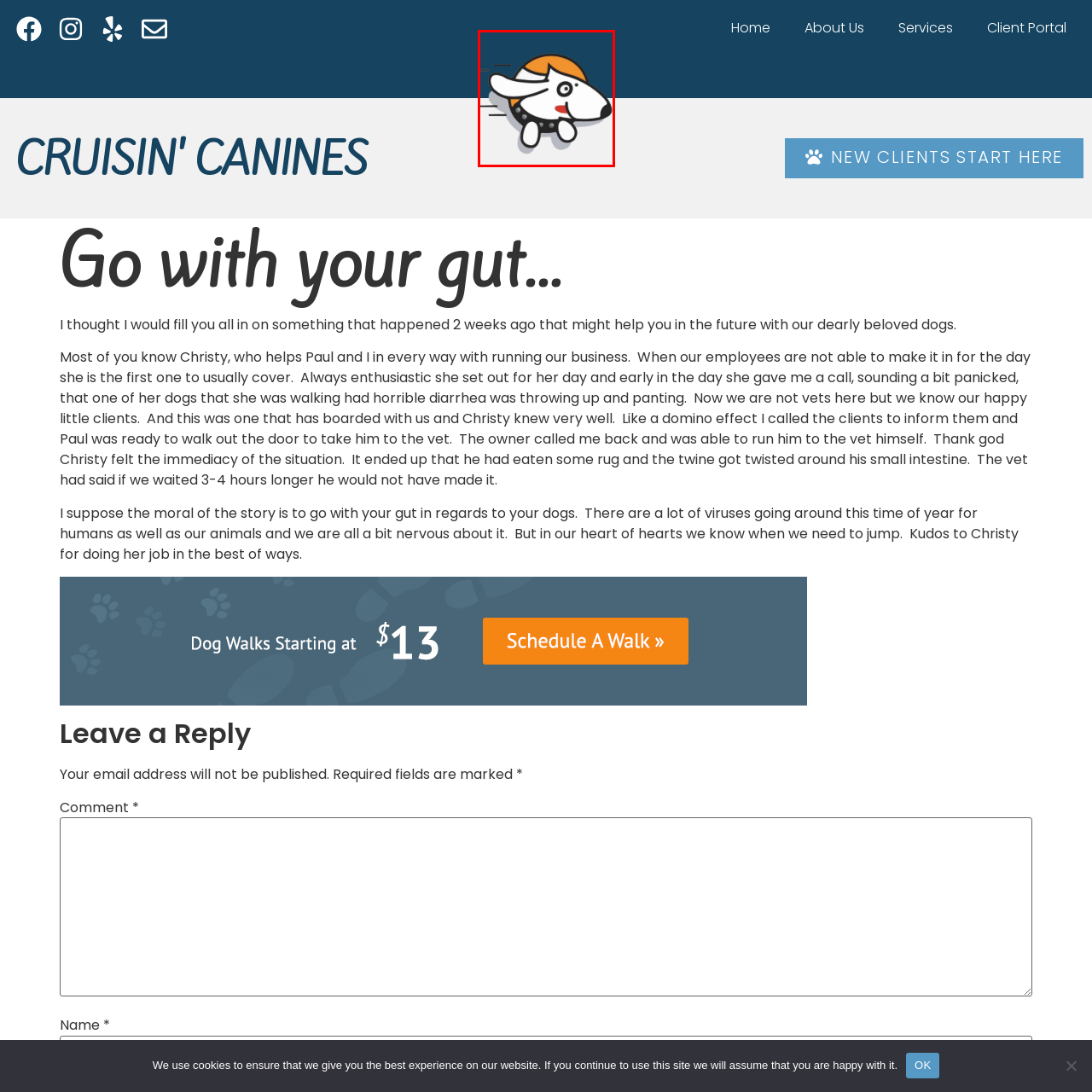What is the name of the pet service?
Focus on the image highlighted by the red bounding box and deliver a thorough explanation based on what you see.

The logo depicts the name 'Cruisin' Canines' which is the name of the pet service, emphasizing their commitment to providing enthusiastic and loving care to pets.